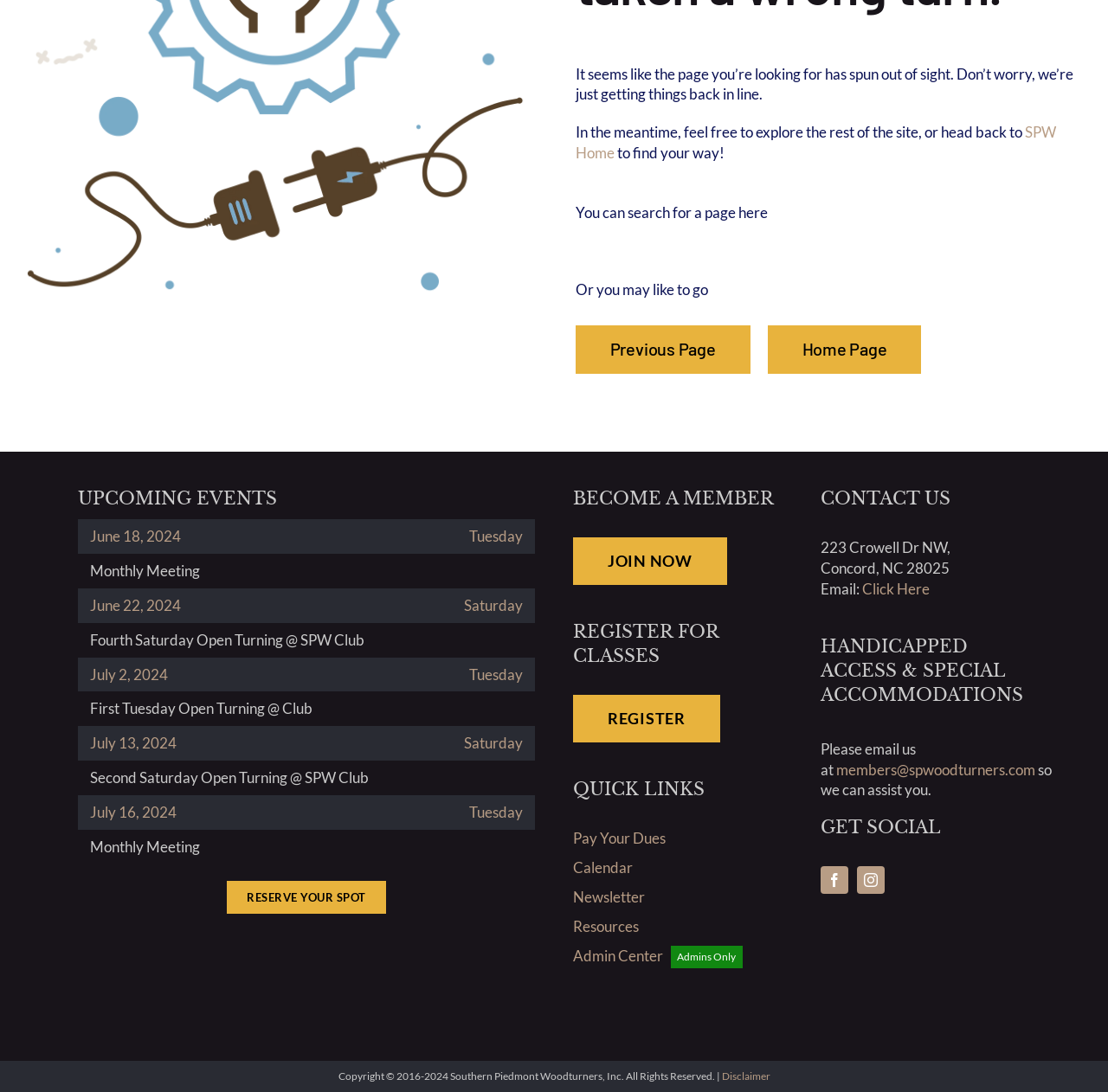Find the bounding box of the UI element described as follows: "alt="Grandparent DNA test"".

None